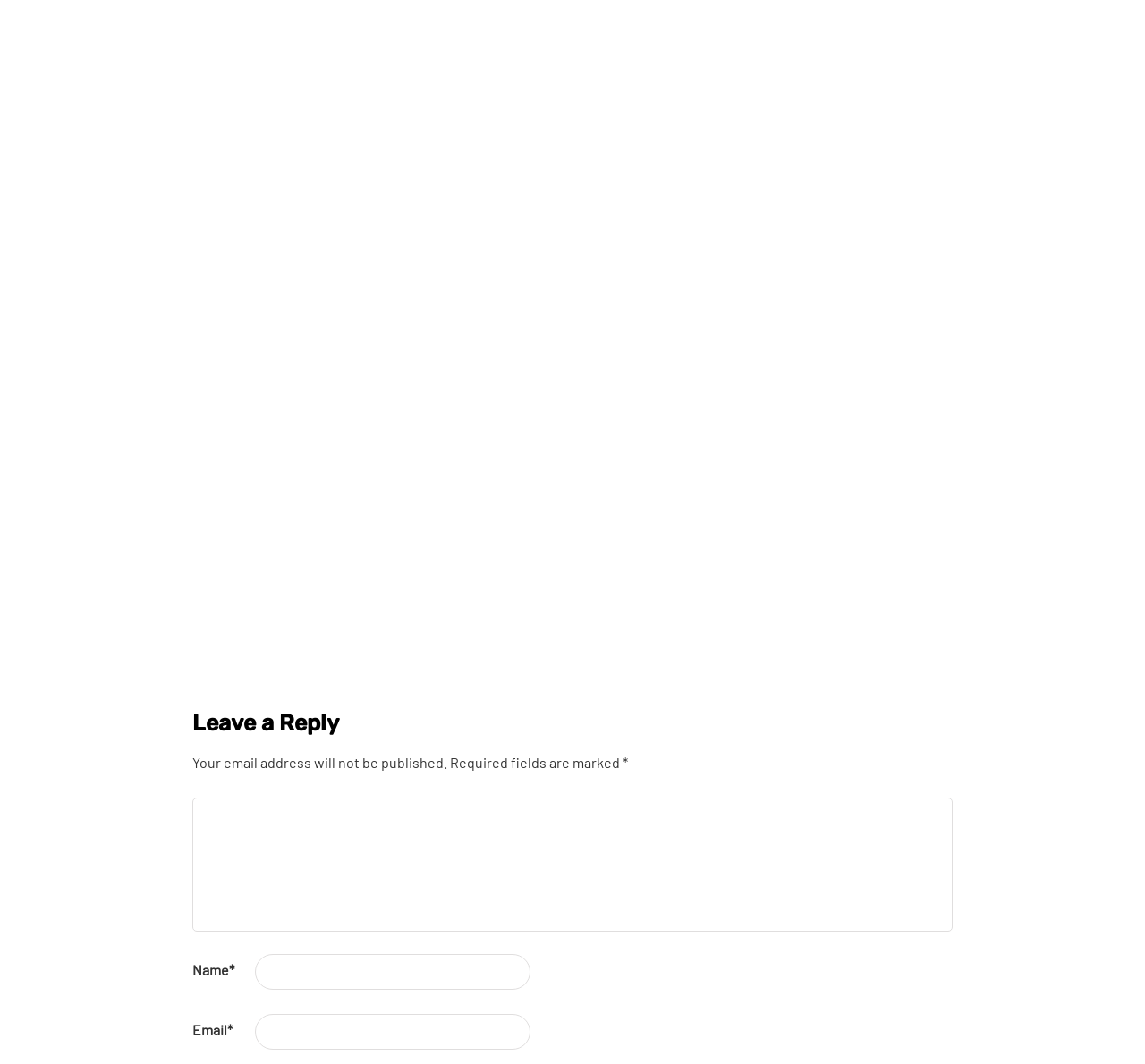Determine the bounding box coordinates (top-left x, top-left y, bottom-right x, bottom-right y) of the UI element described in the following text: Mobilbahis güncel (14)

[0.168, 0.395, 0.369, 0.419]